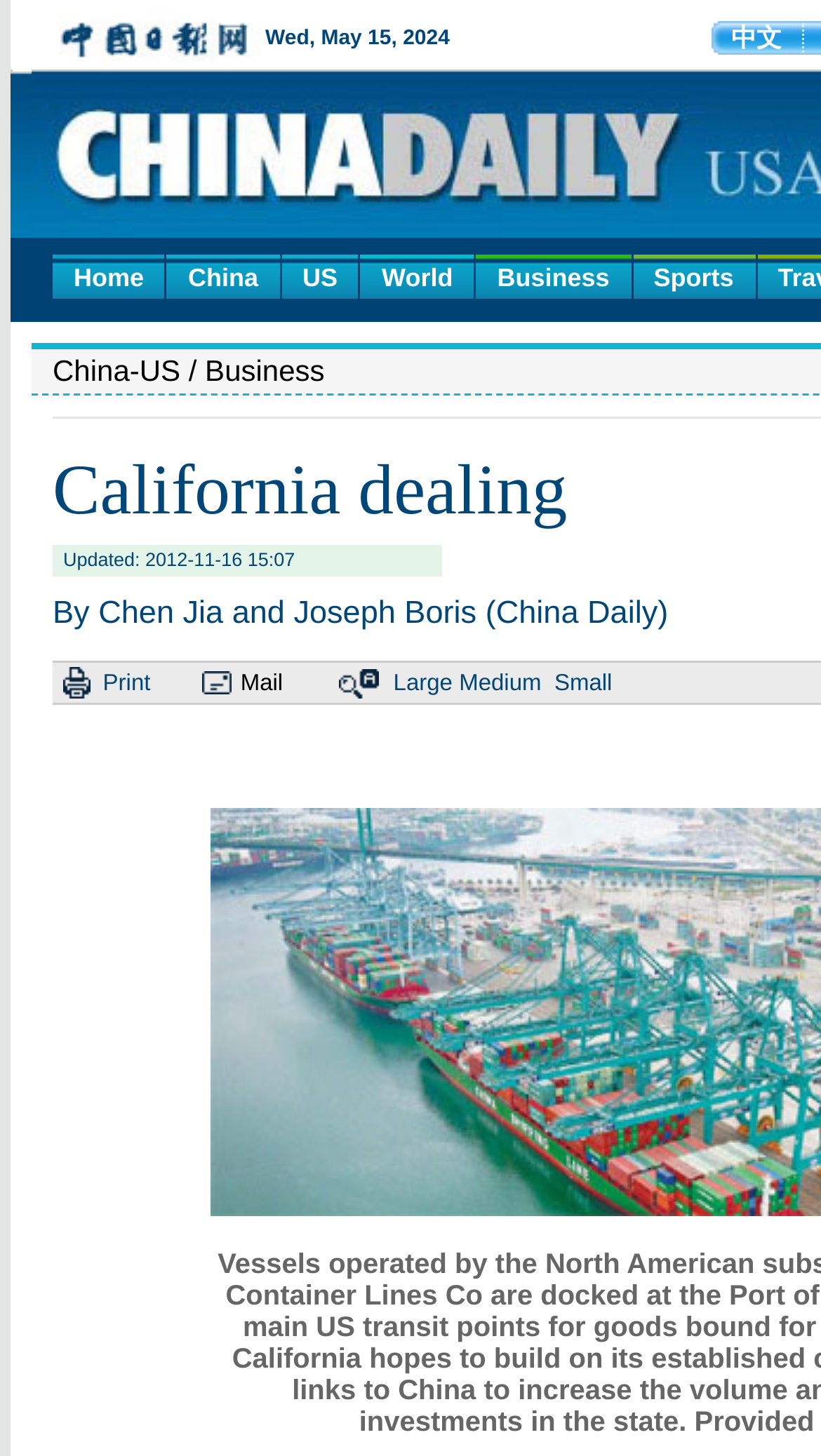Show the bounding box coordinates for the HTML element described as: "US".

[0.343, 0.175, 0.437, 0.205]